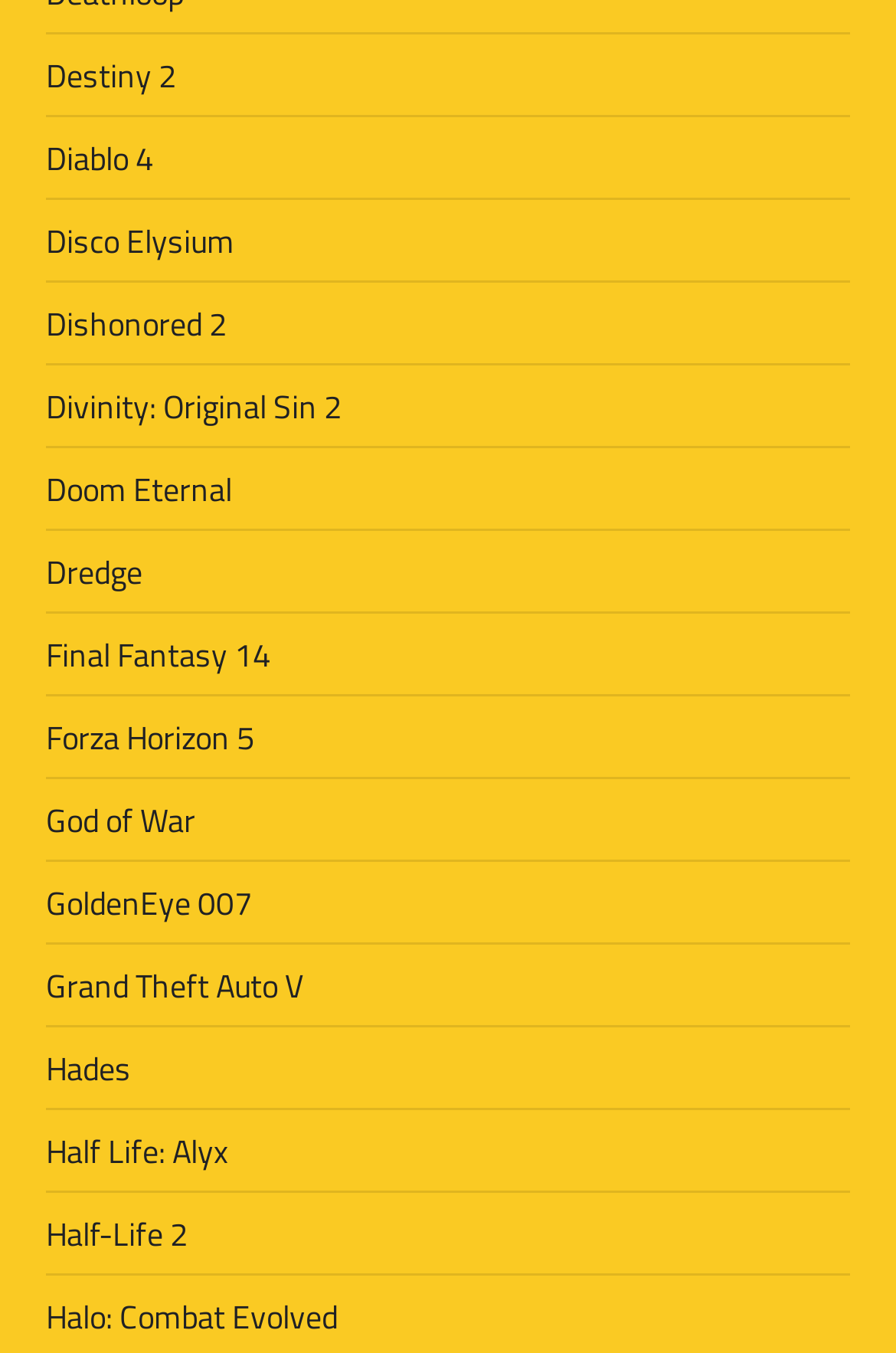Identify the bounding box coordinates for the UI element described by the following text: "Hades". Provide the coordinates as four float numbers between 0 and 1, in the format [left, top, right, bottom].

[0.051, 0.771, 0.146, 0.807]